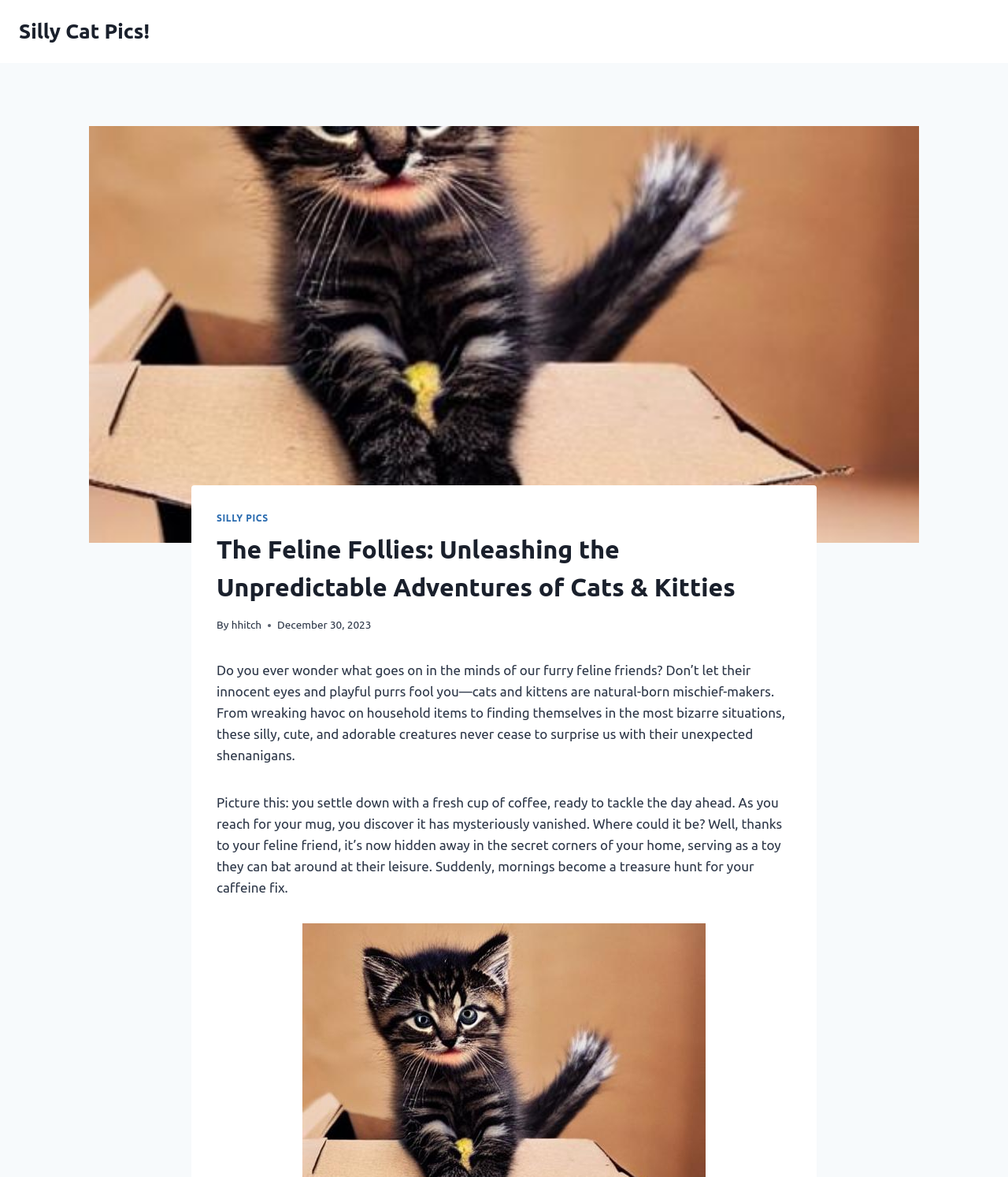Extract the bounding box of the UI element described as: "Silly Cat Pics!".

[0.019, 0.016, 0.148, 0.037]